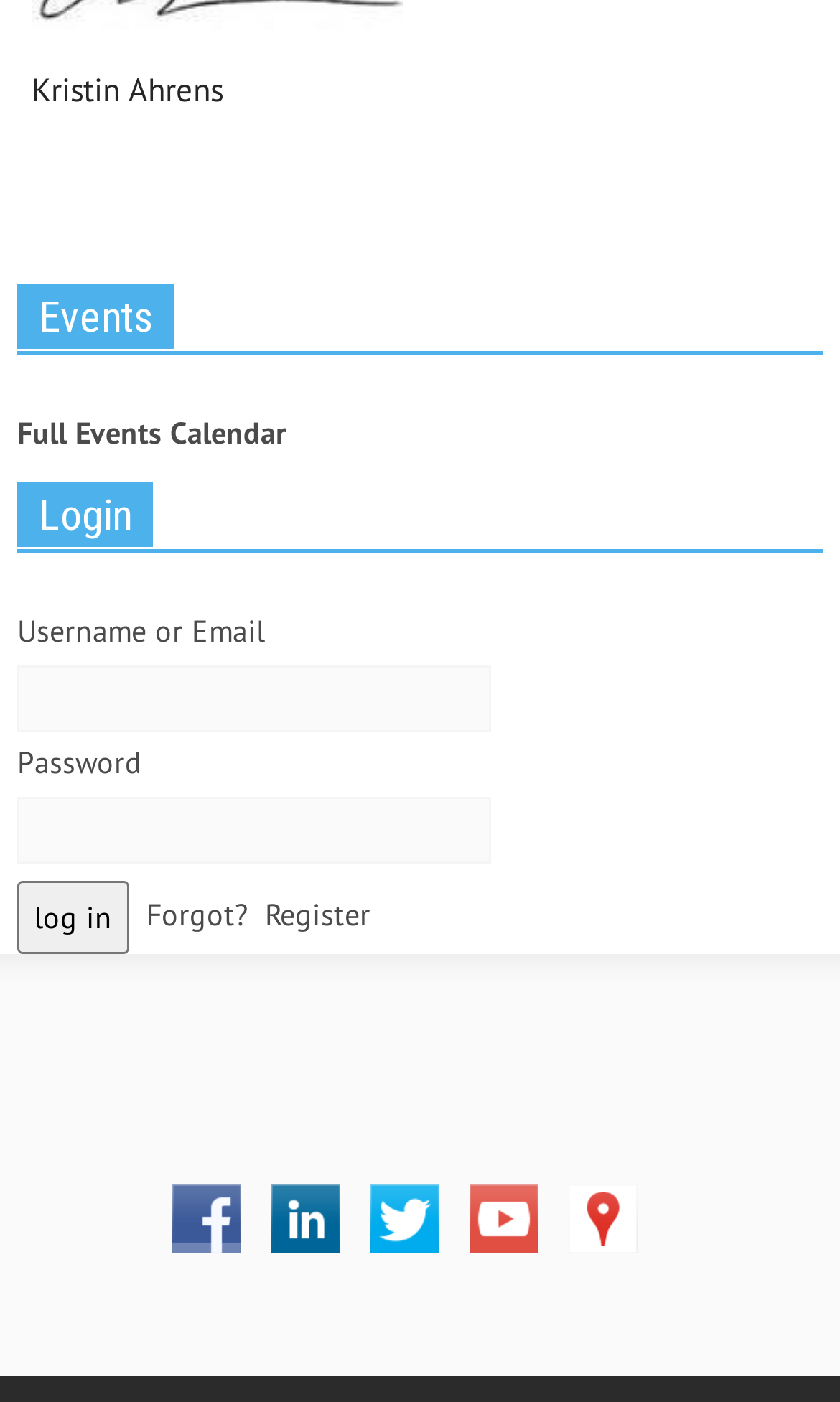What is the action of the 'log in' button?
Can you offer a detailed and complete answer to this question?

The 'log in' button is used to submit the login form and log in to the system, as it is placed at the end of the login form.